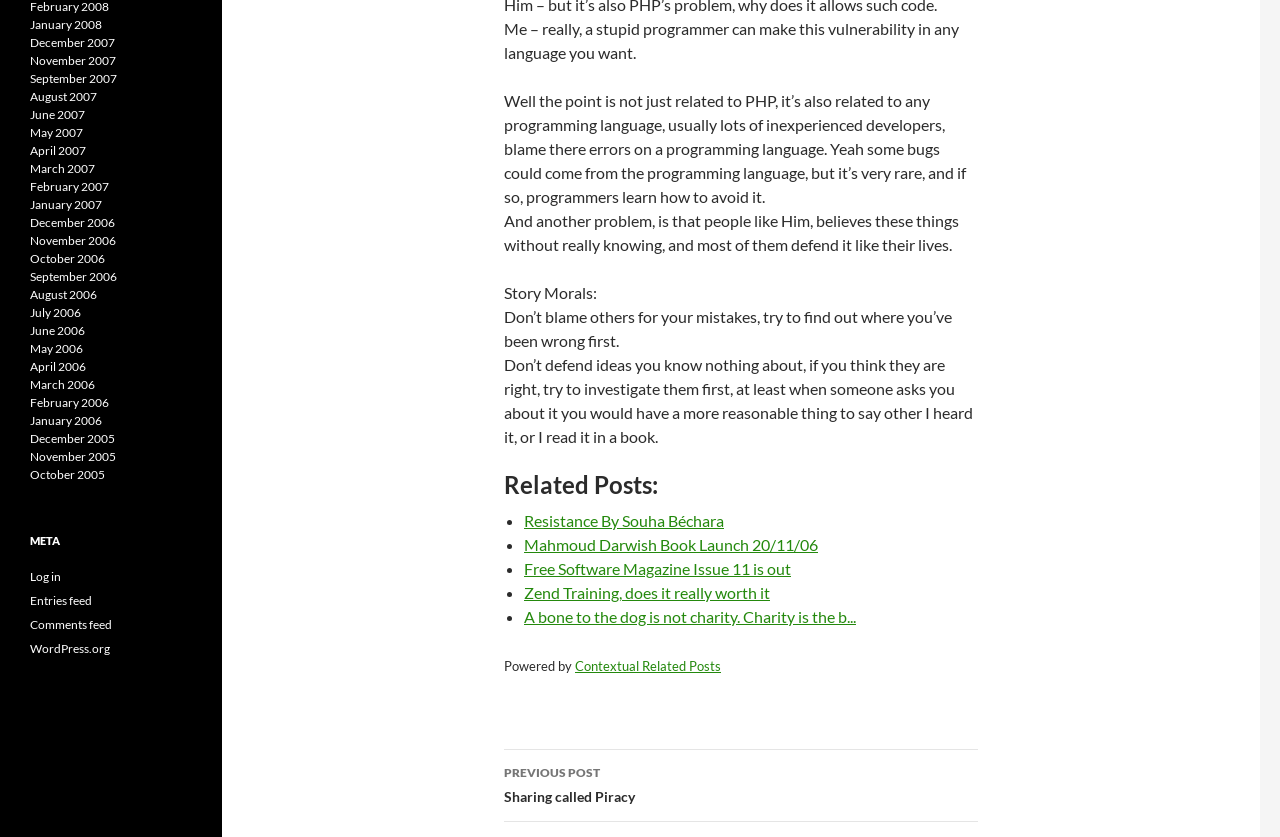Given the content of the image, can you provide a detailed answer to the question?
What is the category of the related posts?

The related posts section lists several links with different titles, such as 'Resistance By Souha Béchara', 'Mahmoud Darwish Book Launch 20/11/06', and 'Zend Training, does it really worth it'. These titles do not seem to be related to a specific category, so the category of the related posts can be considered as 'Various'.